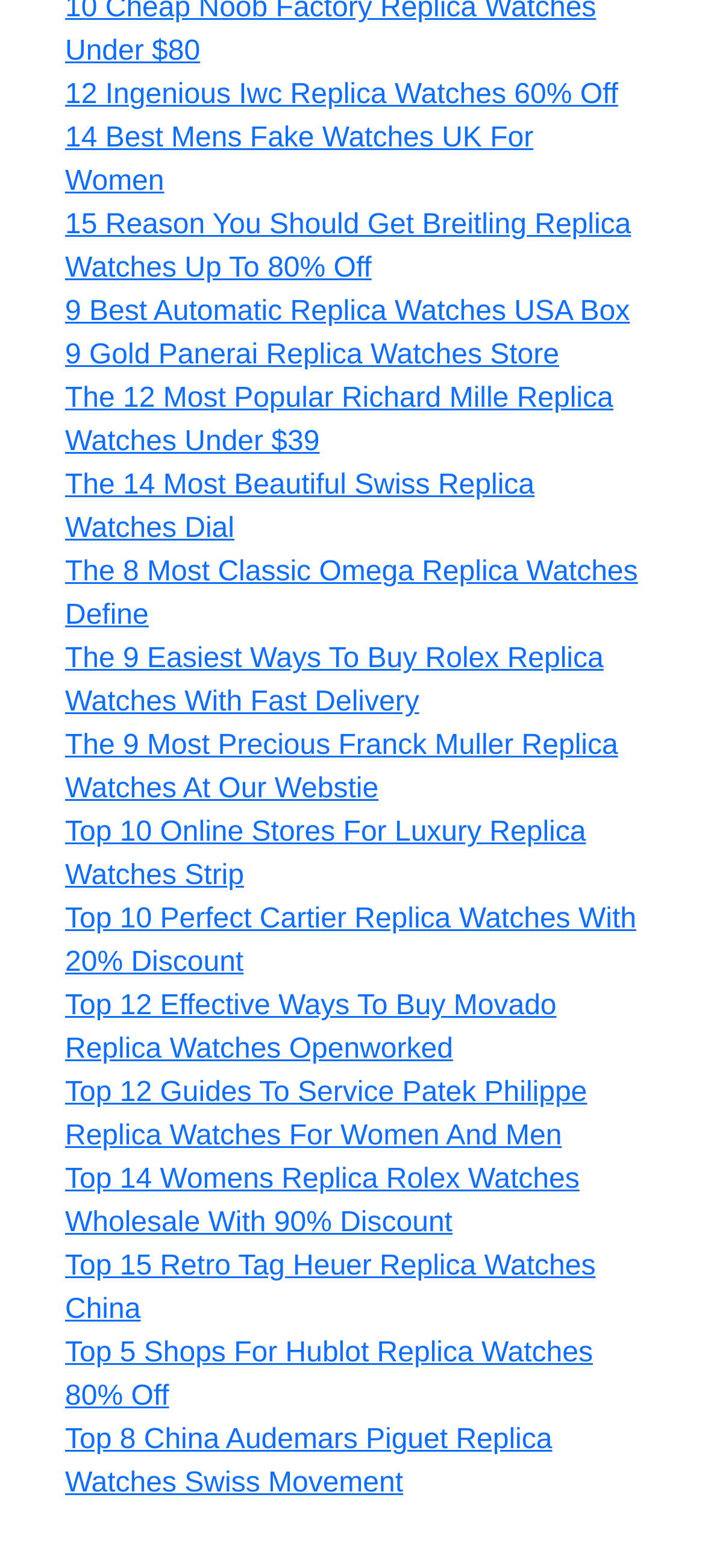Use a single word or phrase to answer the question: How many links are provided on this webpage?

18